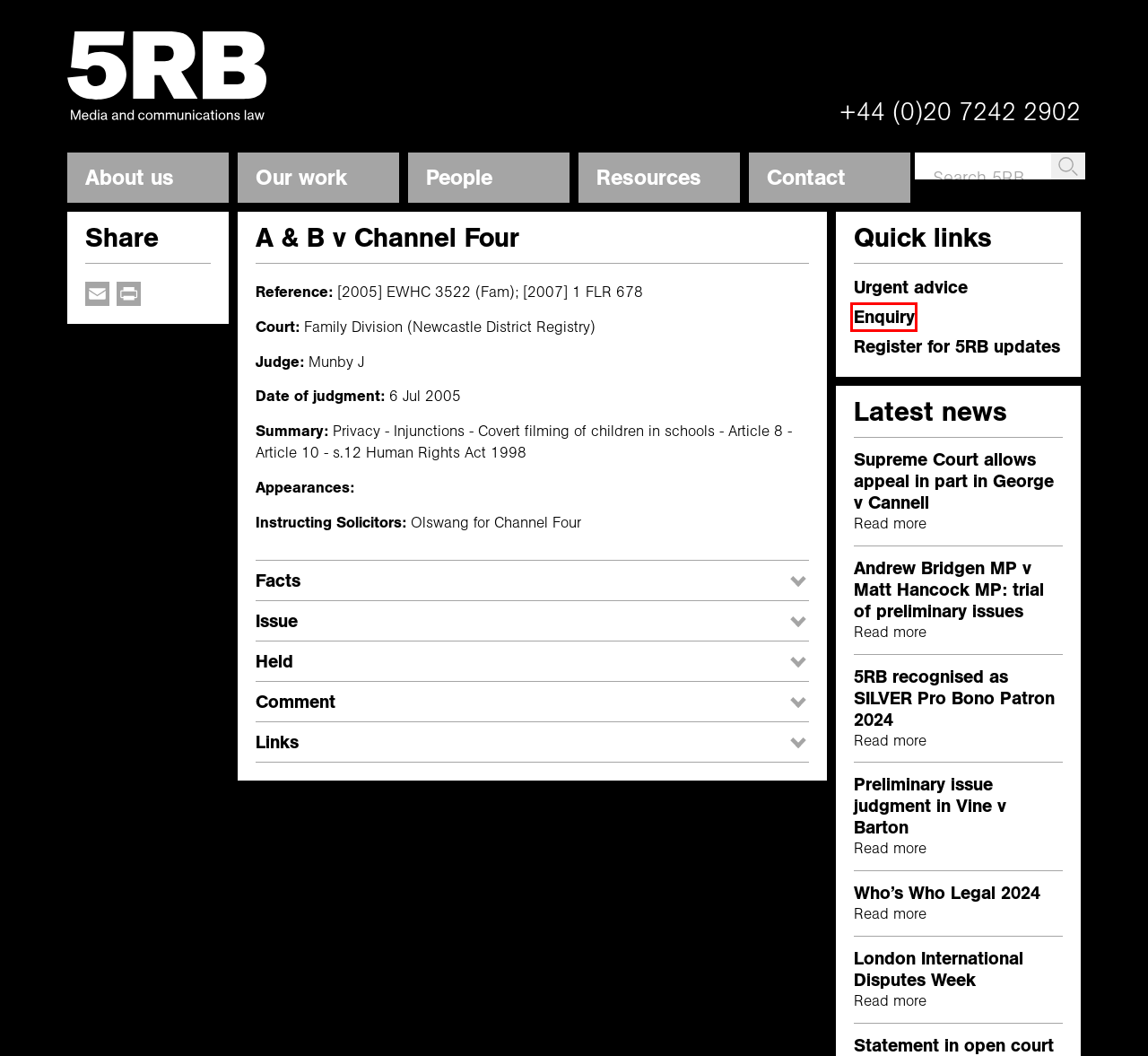You are provided with a screenshot of a webpage where a red rectangle bounding box surrounds an element. Choose the description that best matches the new webpage after clicking the element in the red bounding box. Here are the choices:
A. Media and Communications Law Specialists | 5RB Barristers
B. Who's Who Legal 2024 - 5RB Barristers
C. Urgent injunctions | 5RB Barristers | Media and Communications Lawyers
D. Enquiry | 5RB Barristers | Media and Communications Lawyers
E. Preliminary issue judgment in Vine v Barton - 5RB Barristers
F. Supreme Court allows appeal in part in George v Cannell - 5RB Barristers
G. Our work | 5RB Barristers | Media and Communications Law Experts
H. Register for 5RB updates | 5RB Barristers | Media and Communications Lawyers

D